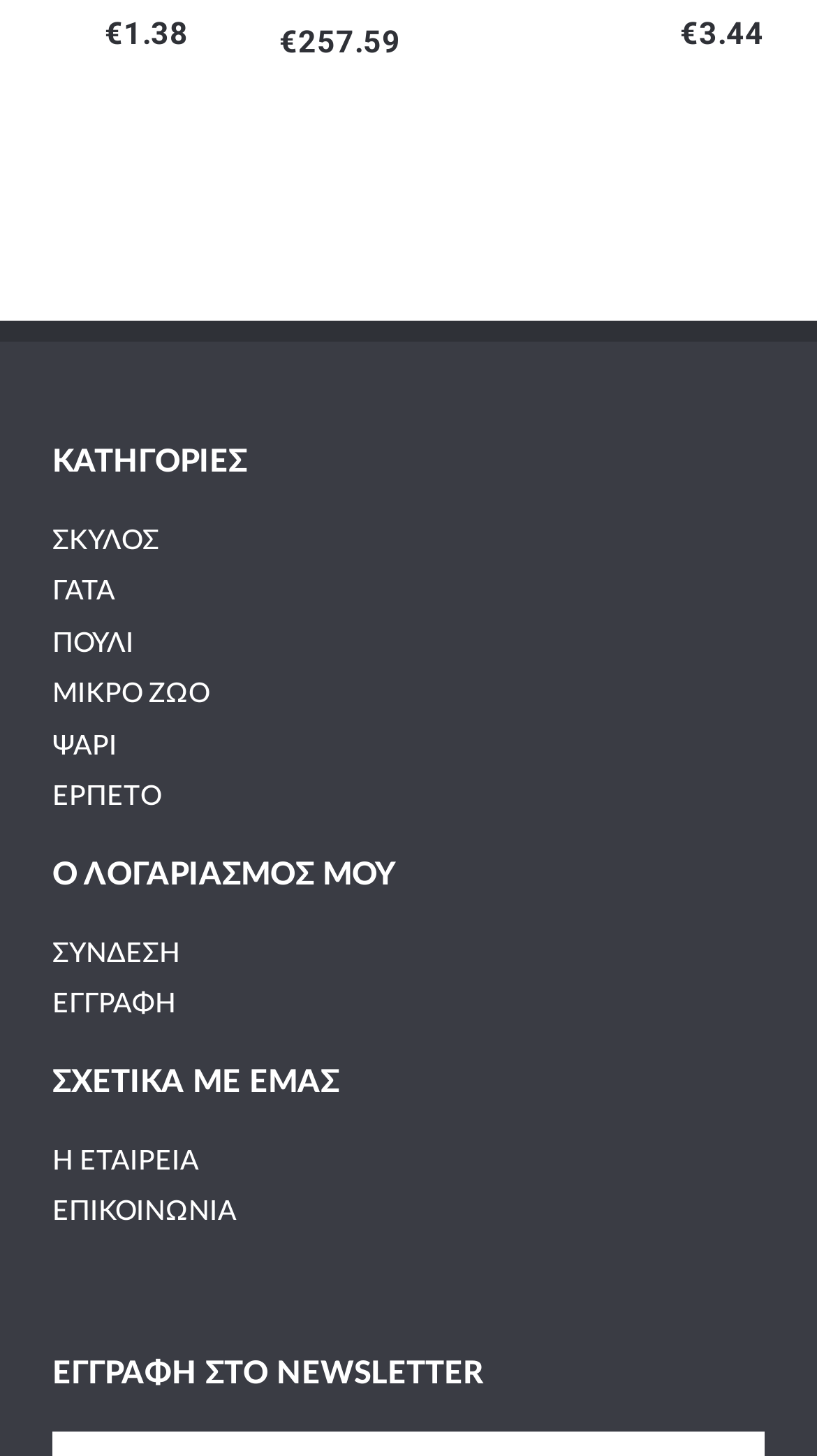What is the last link under 'Ο ΛΟΓΑΡΙΑΣΜΟΣ ΜΟΥ'?
Look at the image and answer with only one word or phrase.

ΕΓΓΡΑΦΗ